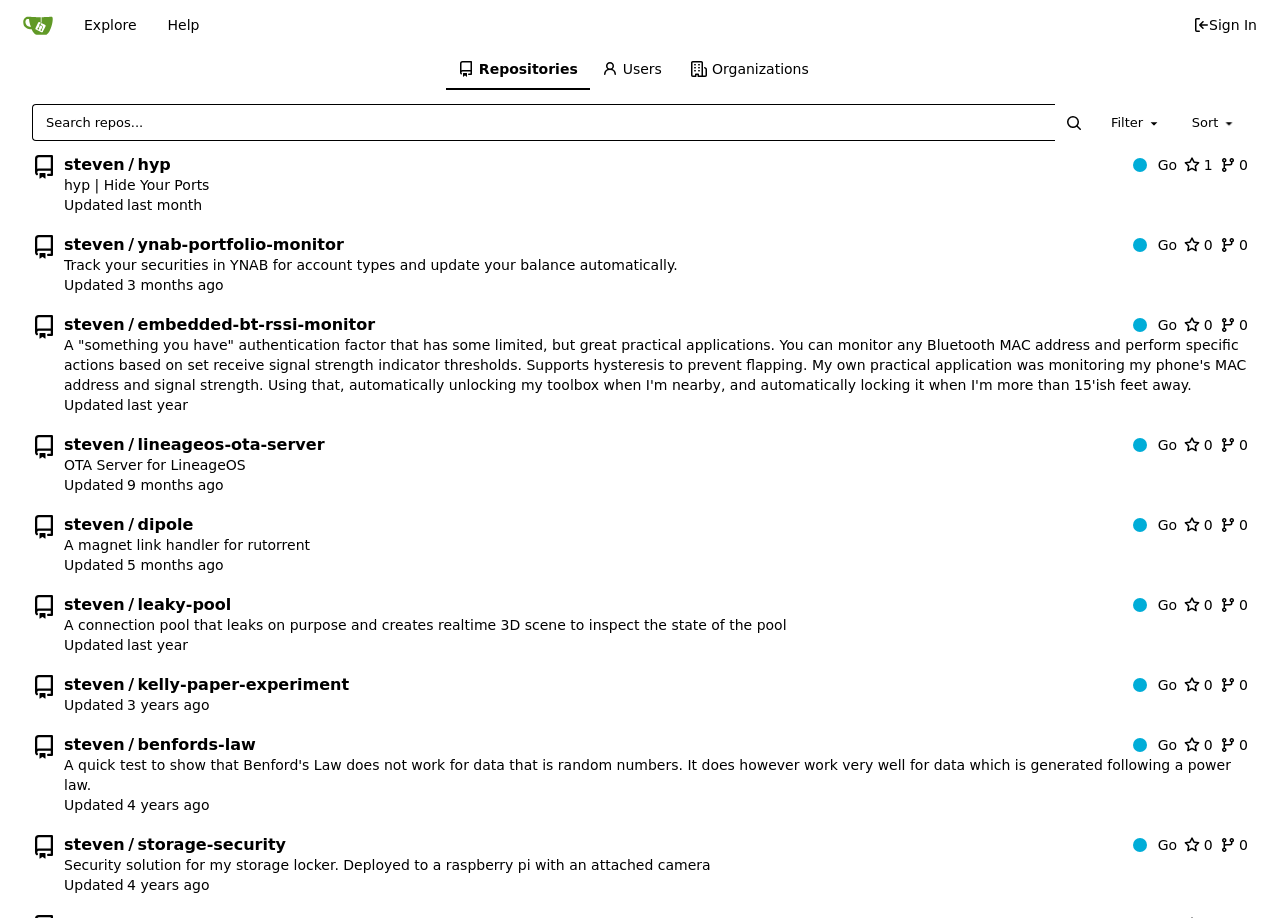Determine the bounding box coordinates for the region that must be clicked to execute the following instruction: "Sort the results".

[0.922, 0.114, 0.975, 0.153]